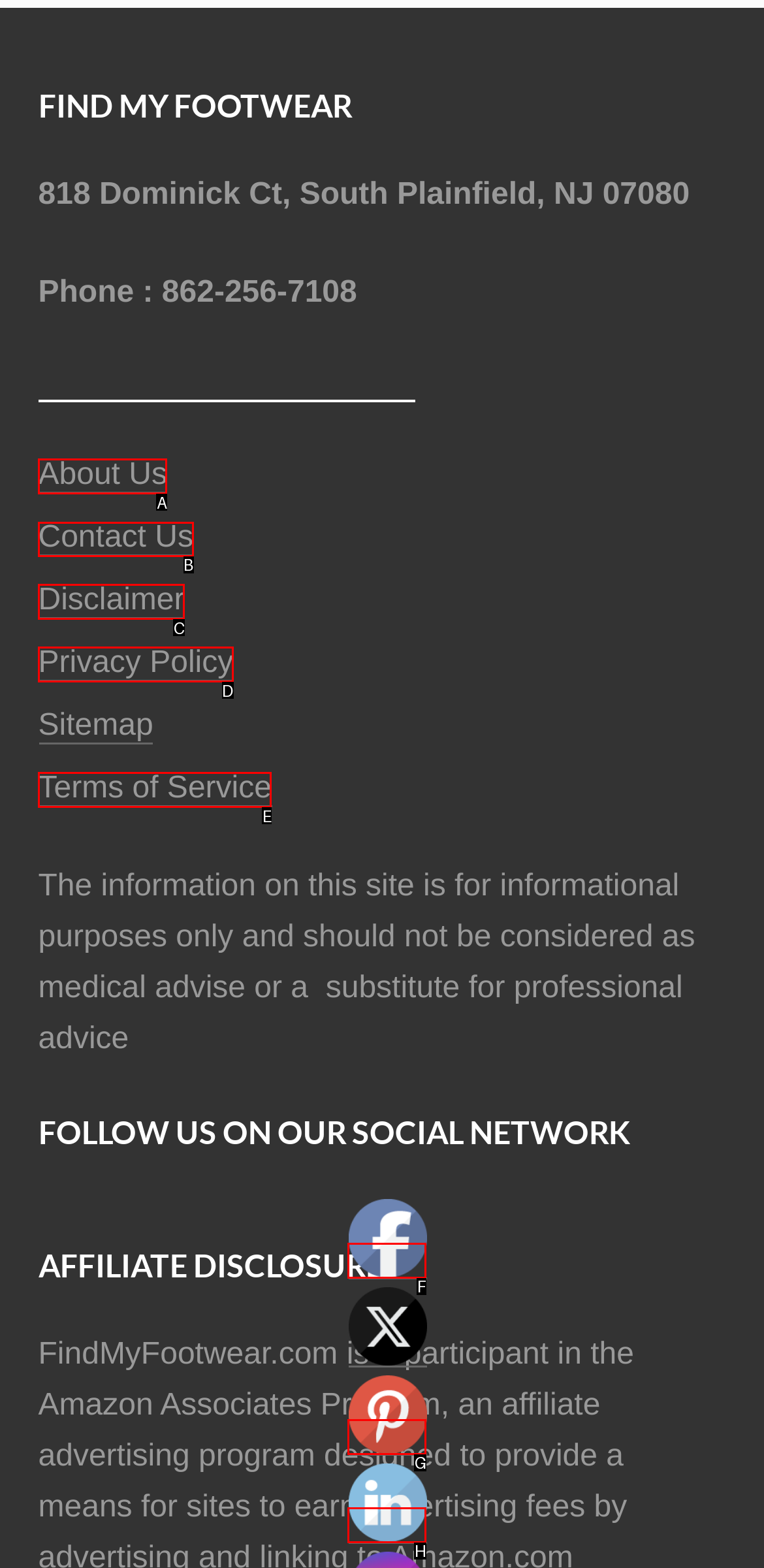Which HTML element should be clicked to complete the following task: Click on Contact Us?
Answer with the letter corresponding to the correct choice.

B